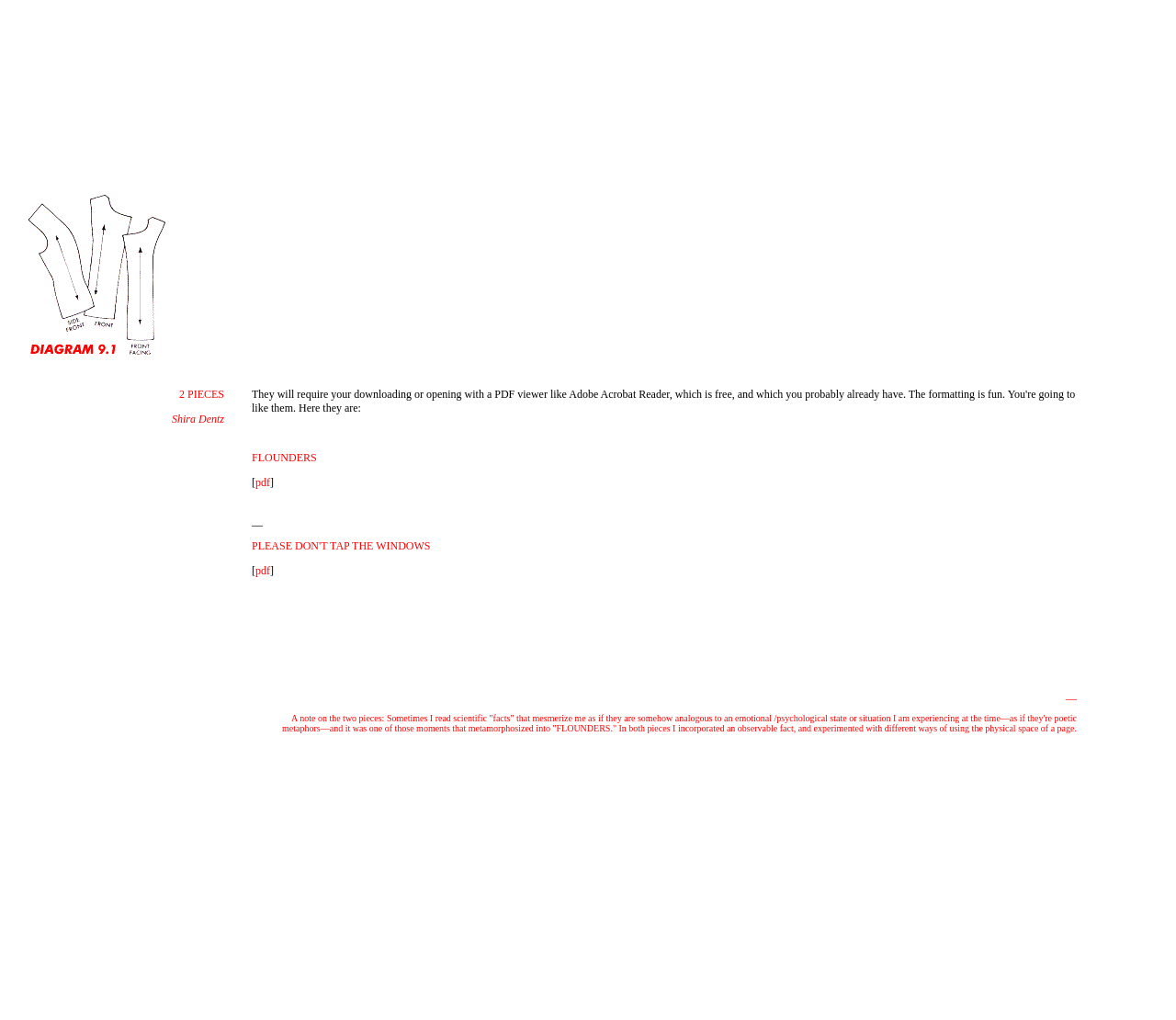Using the description "alt="Table of Contents" name="Image1"", locate and provide the bounding box of the UI element.

[0.022, 0.34, 0.143, 0.355]